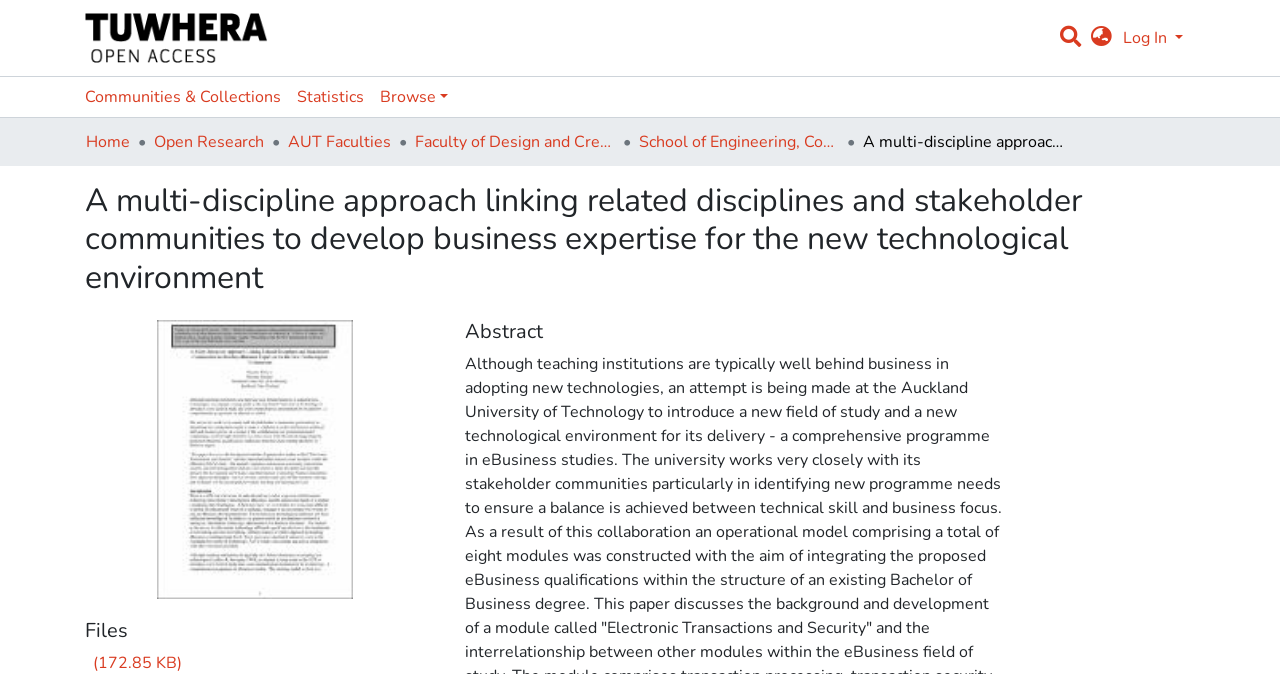Predict the bounding box coordinates of the UI element that matches this description: "Home". The coordinates should be in the format [left, top, right, bottom] with each value between 0 and 1.

[0.067, 0.193, 0.102, 0.228]